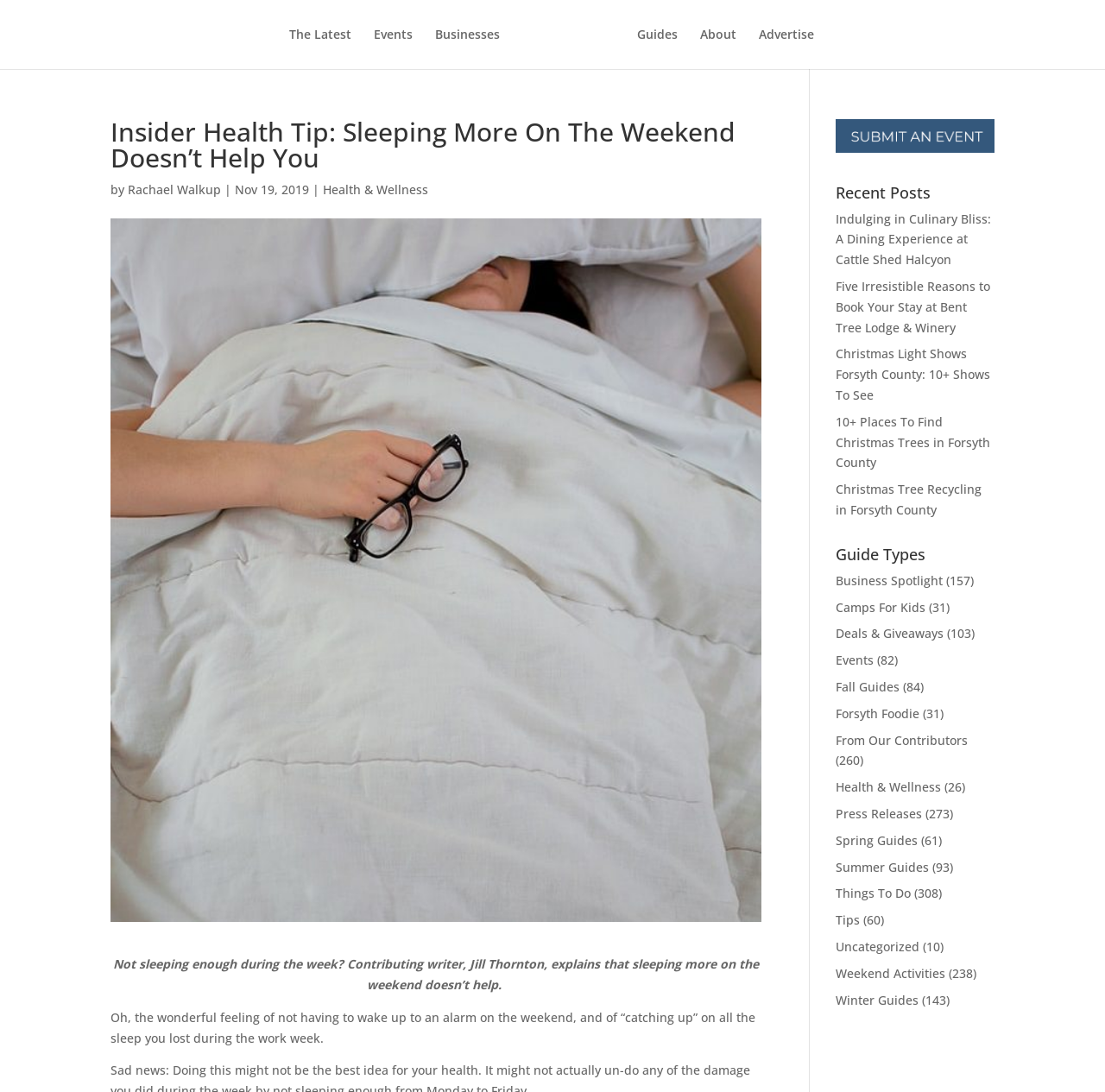Generate a comprehensive description of the contents of the webpage.

This webpage appears to be a blog or article page from a local online publication, Cumming Local. At the top, there is a navigation menu with links to various sections, including "The Latest", "Events", "Businesses", "Guides", "About", and "Advertise". The Cumming Local logo is also present in this section.

Below the navigation menu, there is a heading that reads "Insider Health Tip: Sleeping More On The Weekend Doesn’t Help You". This is followed by the author's name, "Rachael Walkup", and the date of publication, "Nov 19, 2019". The article's category, "Health & Wellness", is also listed.

The main content of the article is divided into two paragraphs. The first paragraph discusses the idea that sleeping more on the weekends does not make up for lack of sleep during the week. The second paragraph describes the feeling of not having to wake up to an alarm on the weekends and "catching up" on lost sleep.

To the right of the article, there is a section titled "Recent Posts" that lists several links to other articles, including "Indulging in Culinary Bliss: A Dining Experience at Cattle Shed Halcyon" and "Christmas Light Shows Forsyth County: 10+ Shows To See".

Below the "Recent Posts" section, there is a section titled "Guide Types" that lists various categories, including "Business Spotlight", "Camps For Kids", "Deals & Giveaways", and "Health & Wellness", among others. Each category has a number in parentheses, indicating the number of articles or guides within that category.

Overall, the webpage has a clean and organized layout, with clear headings and concise text. The use of links and categories makes it easy to navigate and find related content.